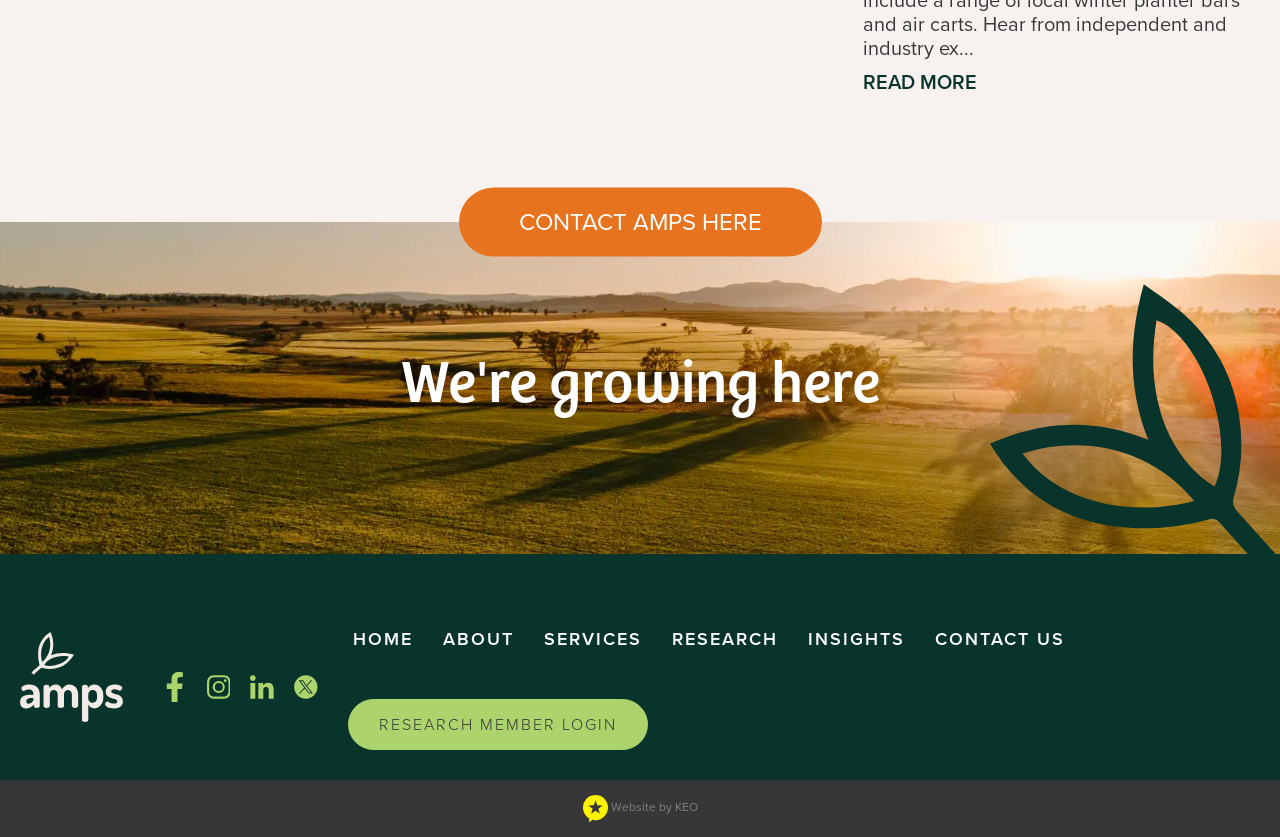Locate the bounding box coordinates of the clickable region necessary to complete the following instruction: "Go to HOME page". Provide the coordinates in the format of four float numbers between 0 and 1, i.e., [left, top, right, bottom].

[0.272, 0.734, 0.326, 0.799]